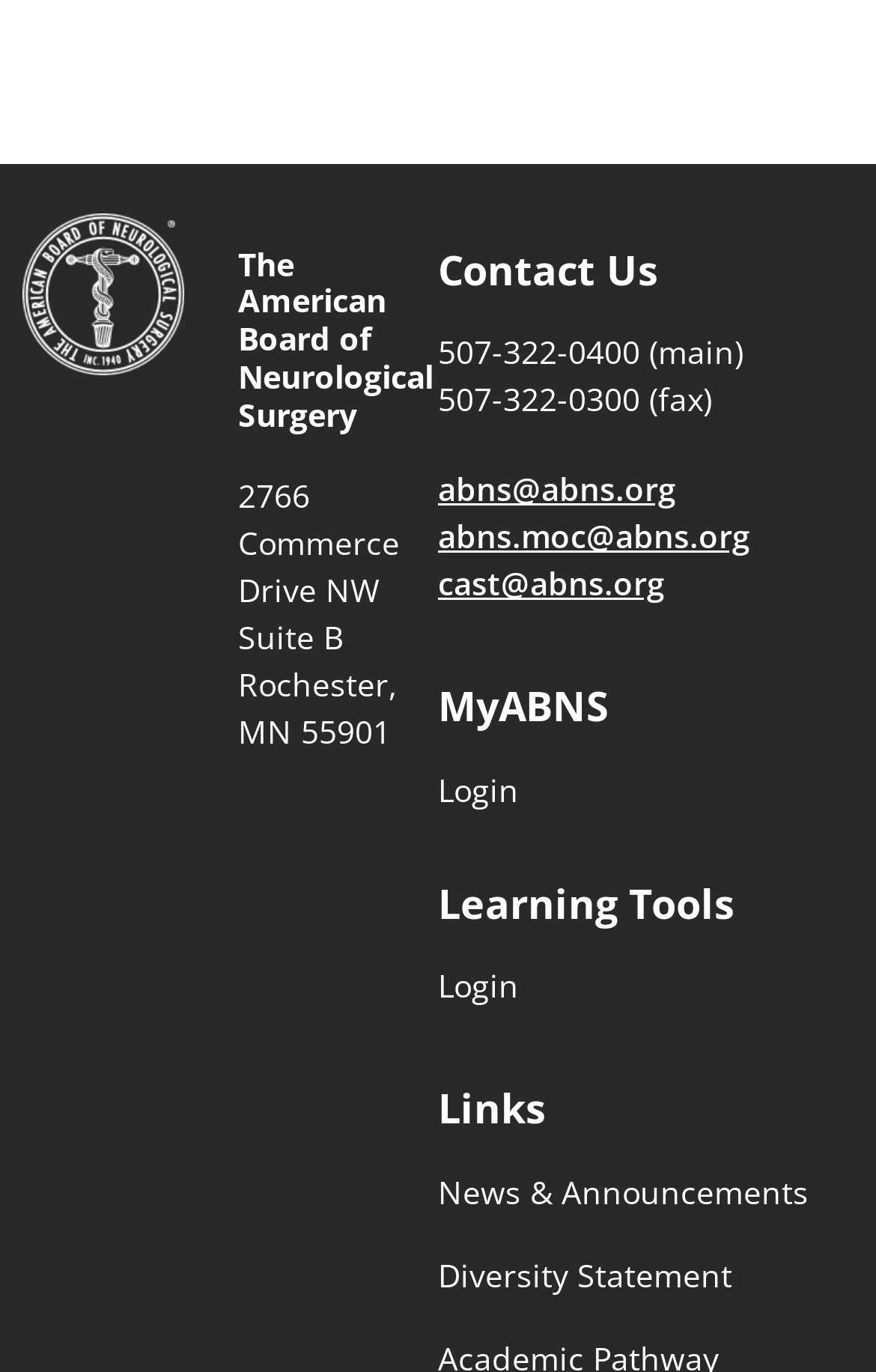Locate the bounding box coordinates of the area where you should click to accomplish the instruction: "Login to MyABNS".

[0.5, 0.56, 0.592, 0.591]